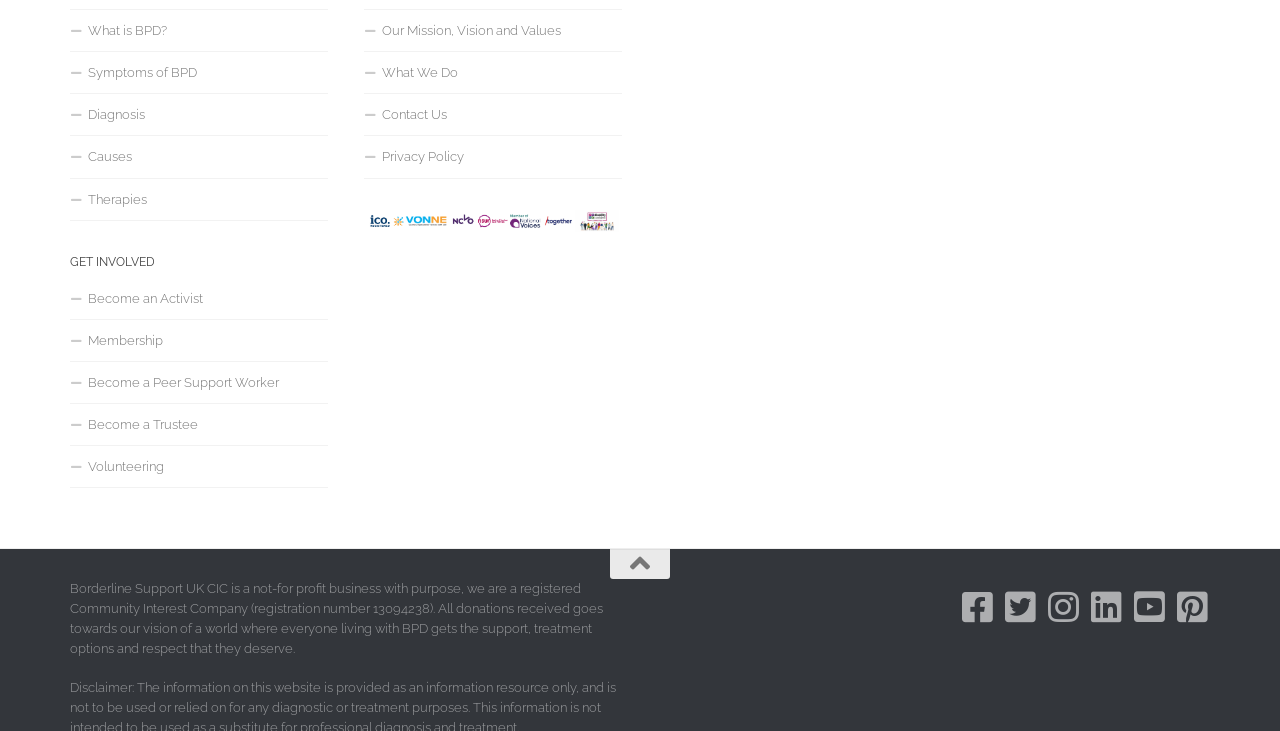Determine the bounding box coordinates of the clickable region to carry out the instruction: "Contact us".

[0.284, 0.129, 0.486, 0.187]